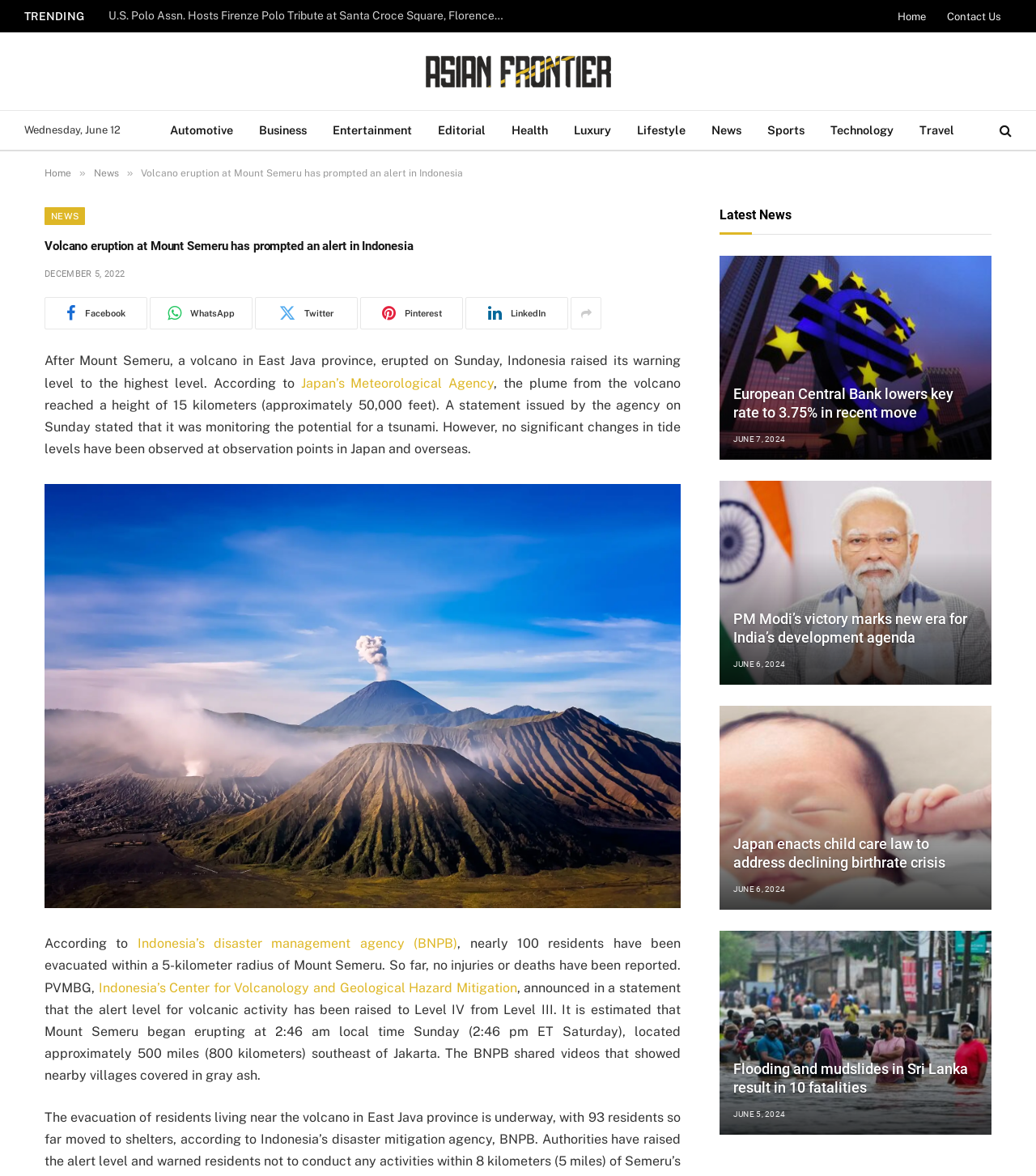What is the height of the plume from the volcano?
Look at the webpage screenshot and answer the question with a detailed explanation.

According to the article, the plume from the volcano reached a height of 15 kilometers (approximately 50,000 feet), as reported by Japan's Meteorological Agency.